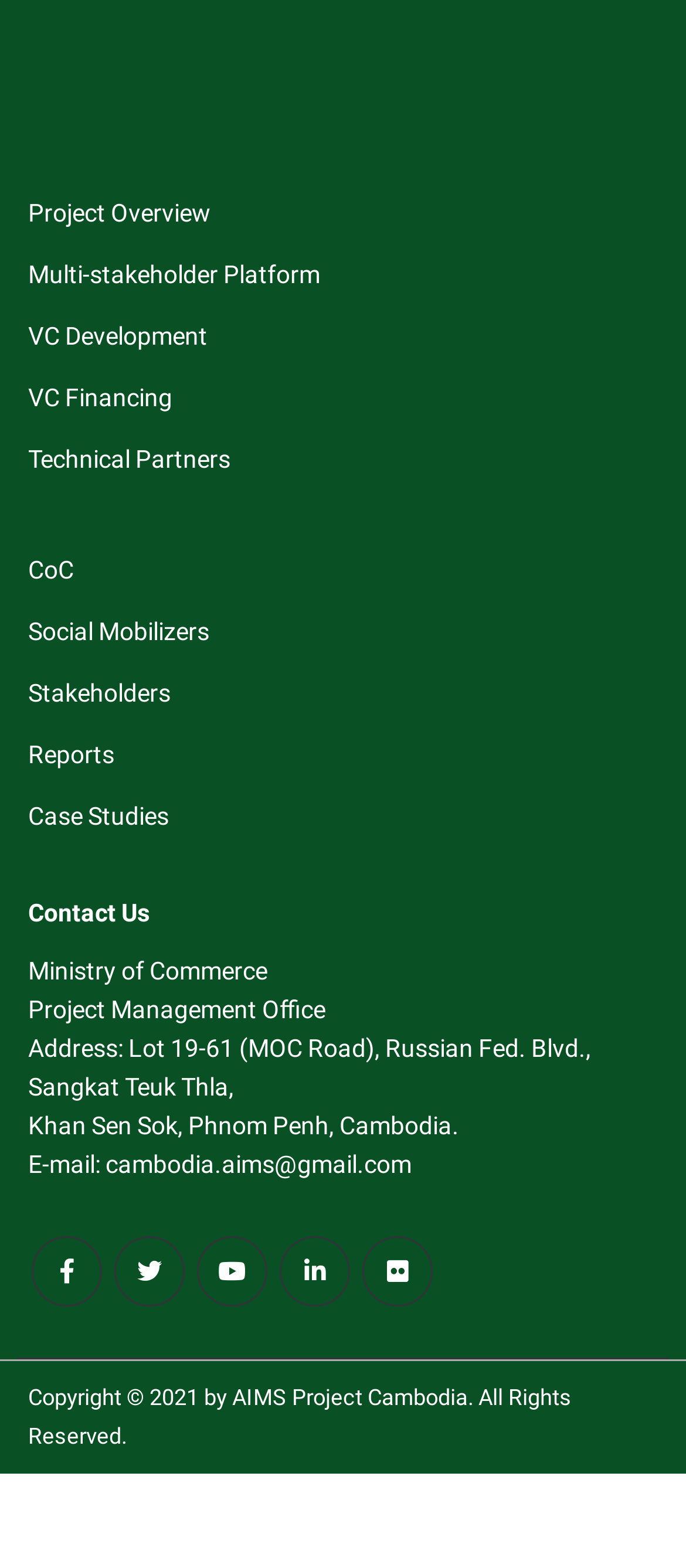What is the email address of the Project Management Office?
Based on the screenshot, provide your answer in one word or phrase.

cambodia.aims@gmail.com